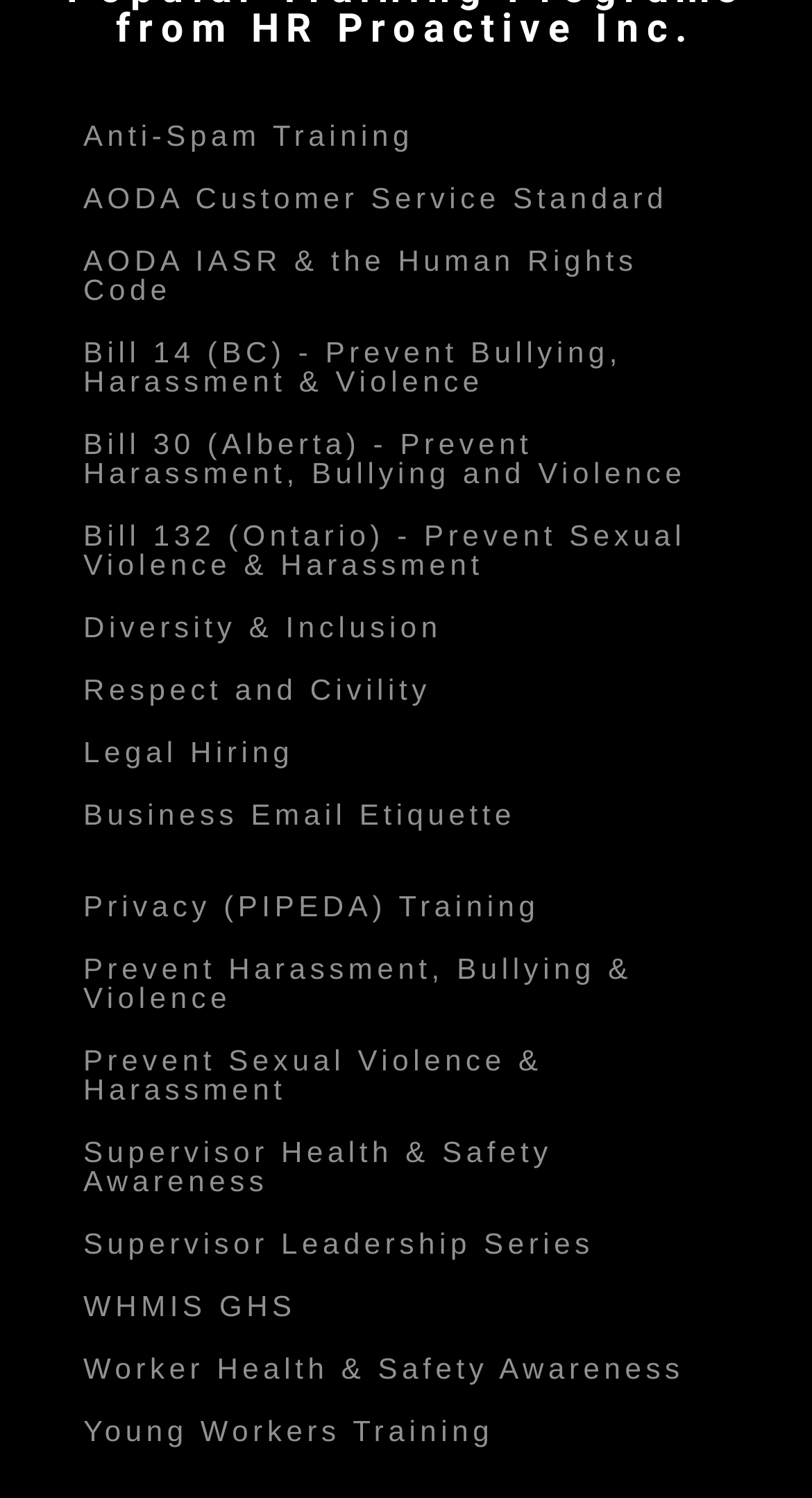How many links are on the webpage?
Answer the question based on the image using a single word or a brief phrase.

20